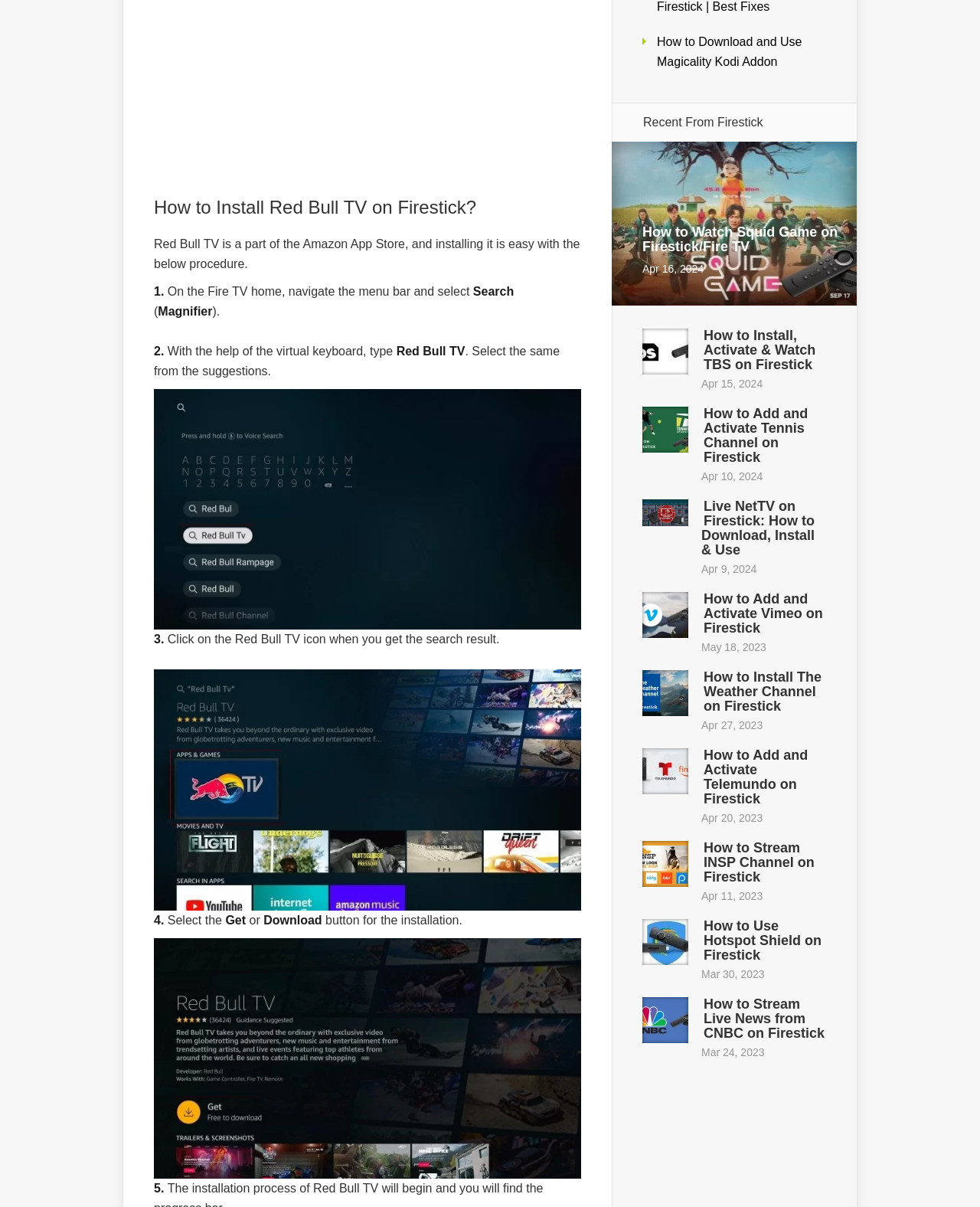Show the bounding box coordinates for the element that needs to be clicked to execute the following instruction: "Click on the Red Bull TV icon". Provide the coordinates in the form of four float numbers between 0 and 1, i.e., [left, top, right, bottom].

[0.157, 0.554, 0.593, 0.754]